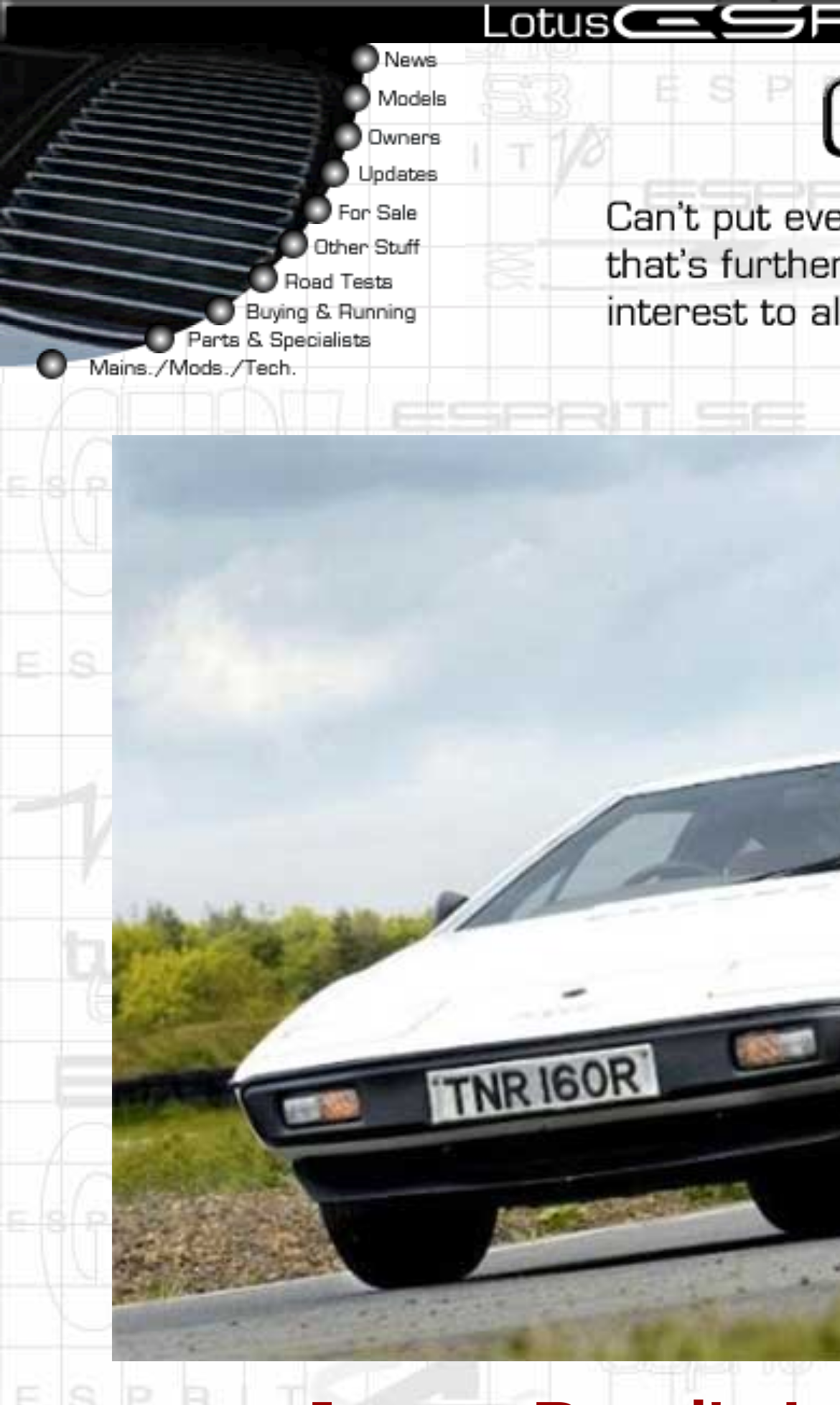Determine the bounding box coordinates of the UI element described by: "alt="News" name="menu_r1_c1"".

[0.0, 0.035, 0.554, 0.061]